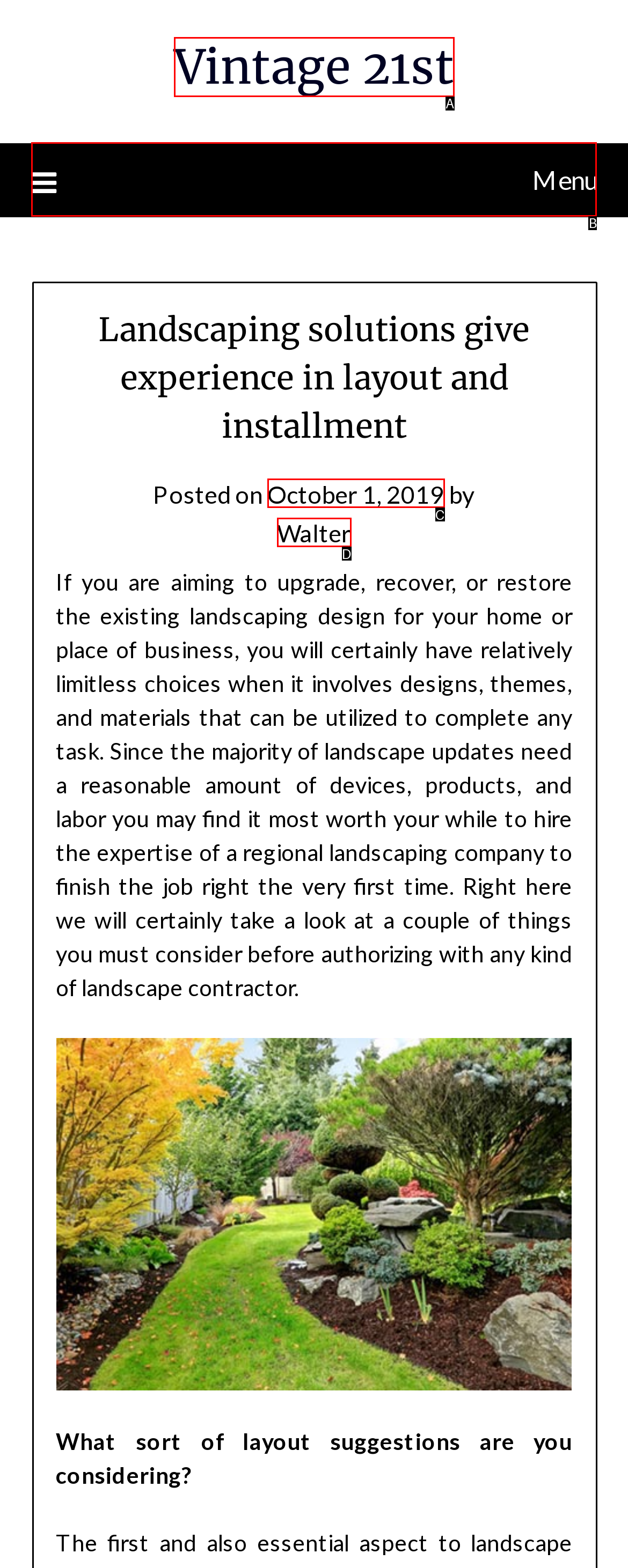Pick the option that best fits the description: Menu. Reply with the letter of the matching option directly.

B